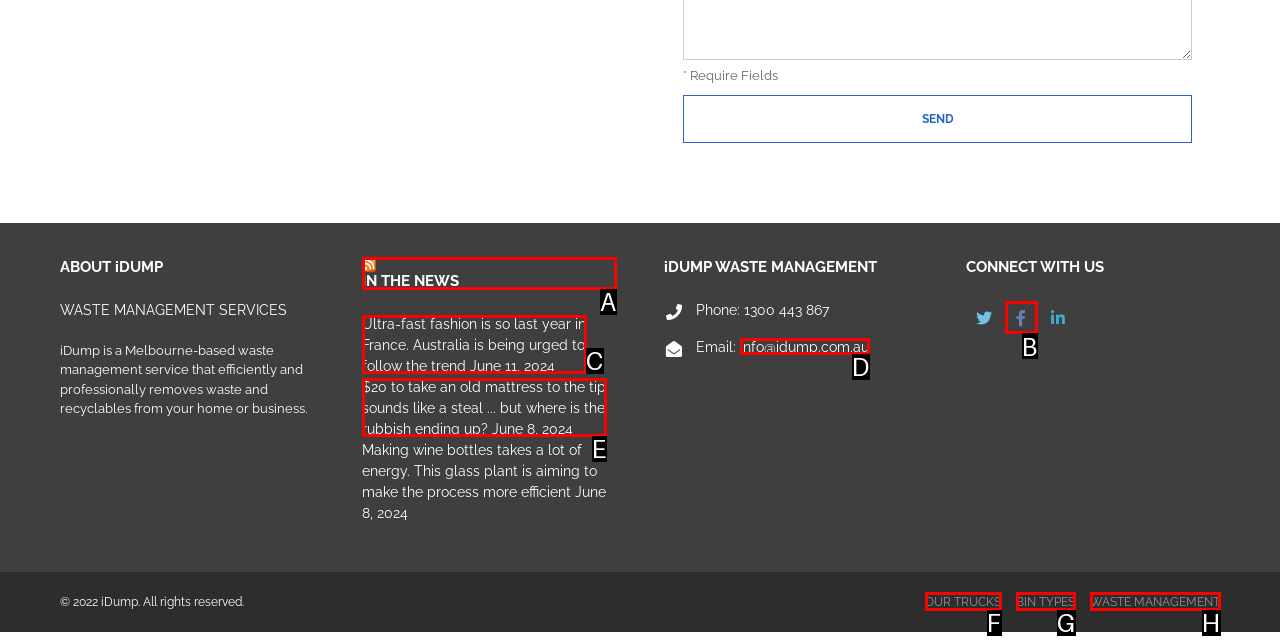Match the option to the description: title="Follow on Facebook"
State the letter of the correct option from the available choices.

B